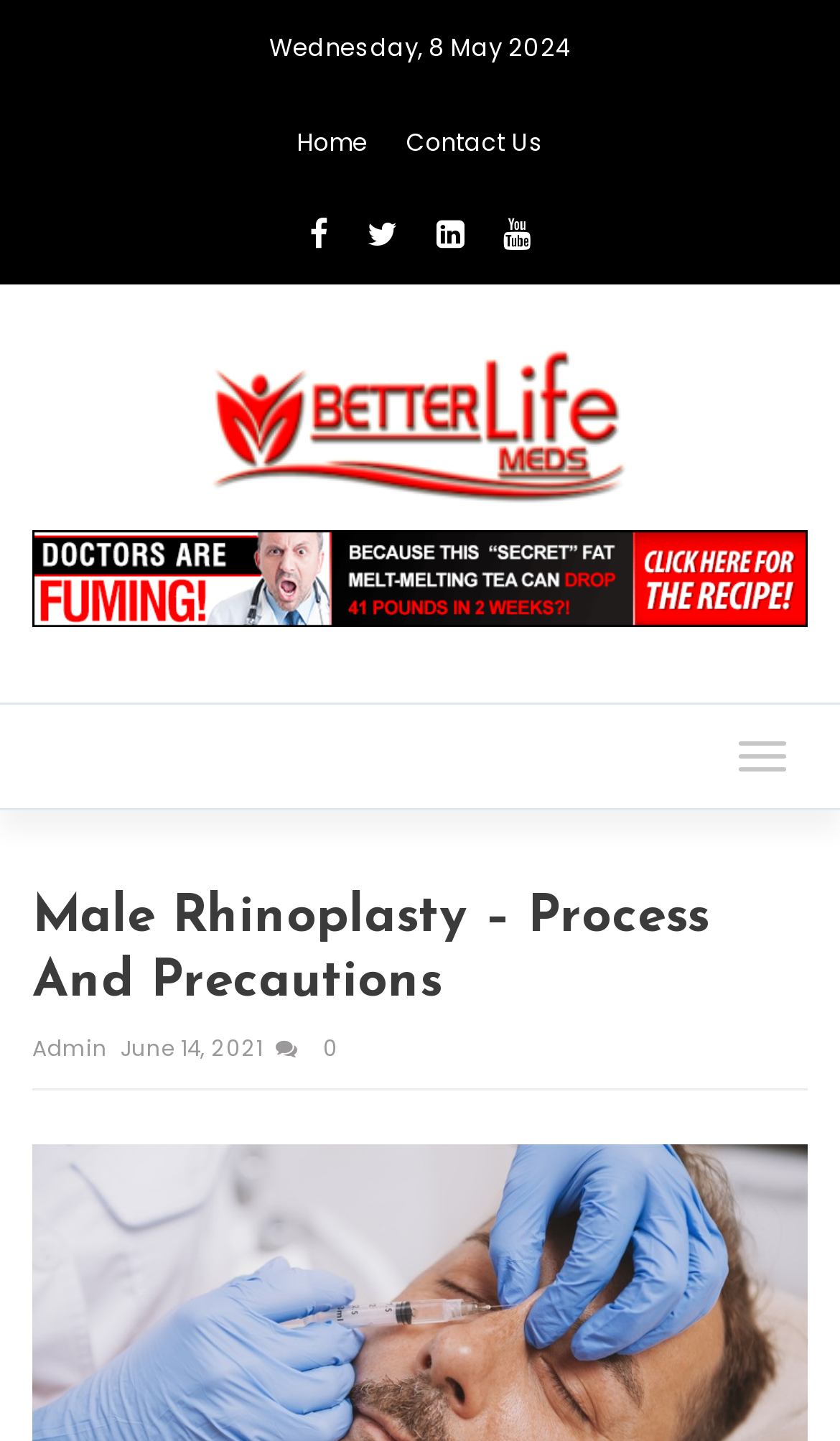Please provide a one-word or phrase answer to the question: 
How many social media links are there?

4